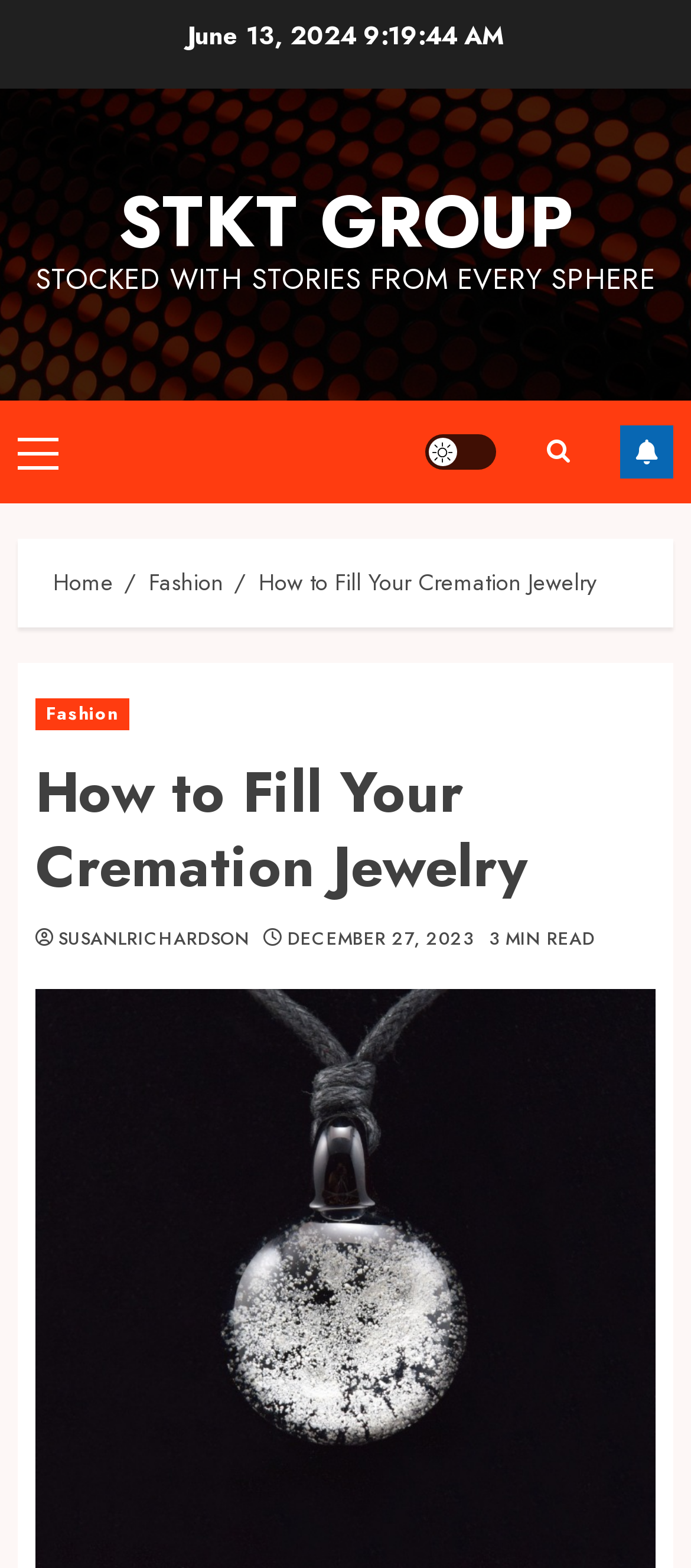Write an elaborate caption that captures the essence of the webpage.

The webpage is about filling cremation jewelry, specifically providing a guide on how to do so. At the top left, there is a date "June 13, 2024" displayed. Below it, there is a link to "STKT GROUP" and a tagline "STOCKED WITH STORIES FROM EVERY SPHERE". 

On the top right, there are several links and buttons, including a primary menu, a light/dark button, a search icon, a "FOLLOW" button, and a breadcrumbs navigation menu. The breadcrumbs menu shows the current page's location, with links to "Home", "Fashion", and the current page "How to Fill Your Cremation Jewelry".

The main content of the webpage is a blog post or article about filling cremation jewelry. The title "How to Fill Your Cremation Jewelry" is displayed prominently, with a category link "Fashion" above it. The author's name "SUSANLRICHARDSON" and the publication date "DECEMBER 27, 2023" are shown below the title, along with an estimated reading time of "3 MIN READ".